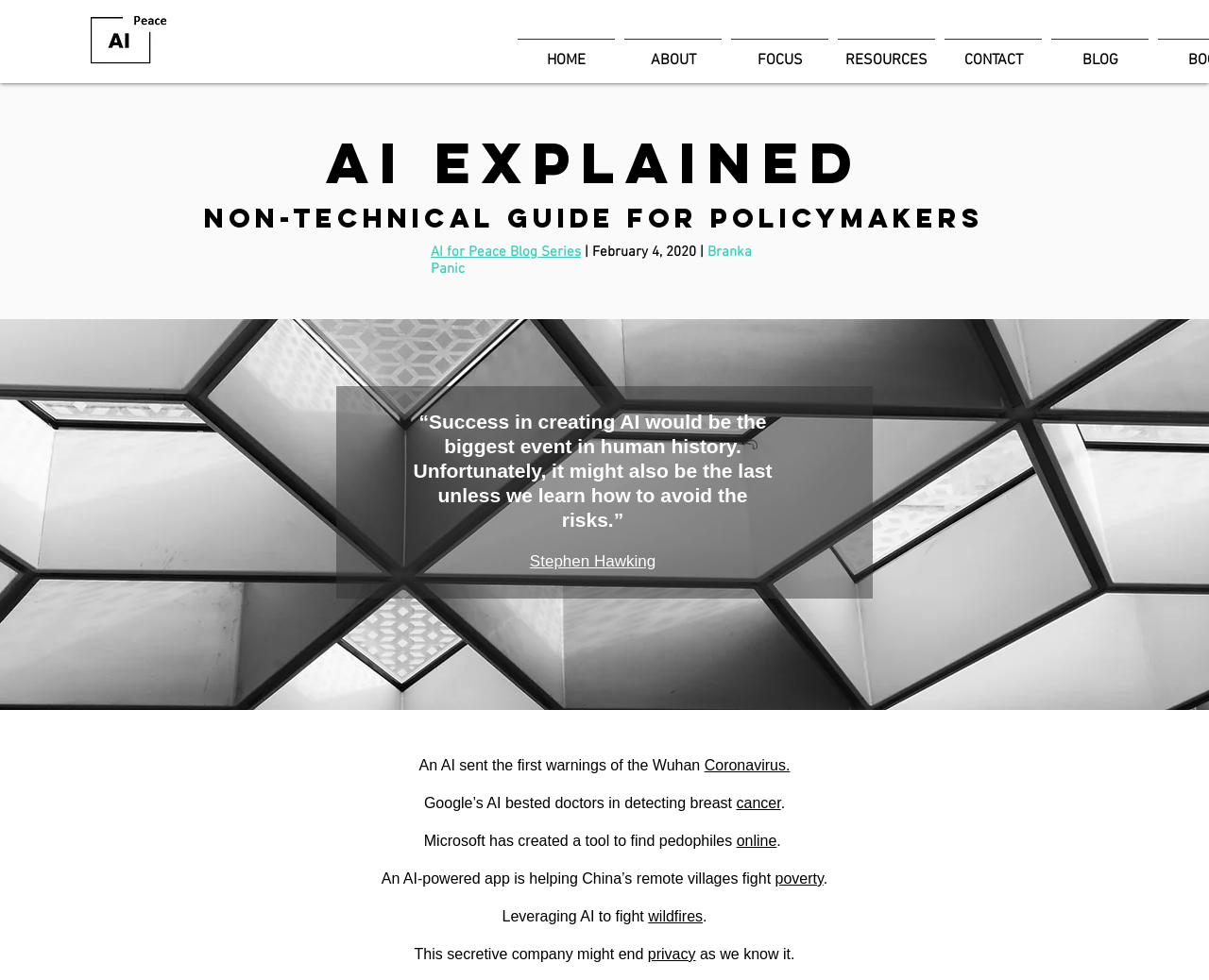Could you provide the bounding box coordinates for the portion of the screen to click to complete this instruction: "Click the HOME link"?

[0.424, 0.039, 0.512, 0.067]